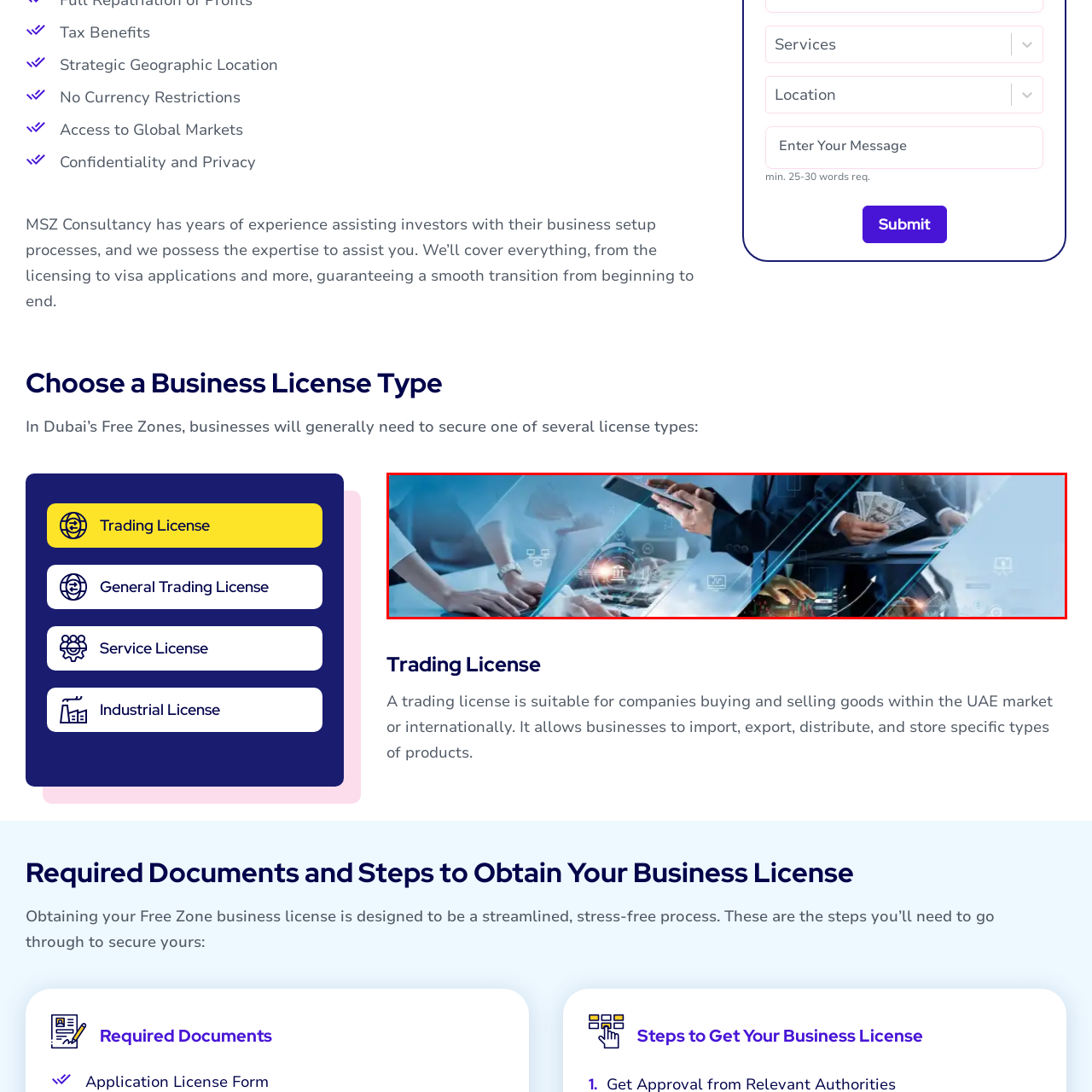Construct a detailed caption for the image enclosed in the red box.

The image highlights diverse aspects of modern business operations, focusing on the importance of technology and finance in a corporate environment. On the left, hands are seen engaging with a digital tablet, symbolizing the integration of digital tools in business processes. In the center, a professional hand is depicted holding cash, representing financial transactions and economic activities. The right side features an individual interacting with a digital interface, underscoring the significance of data analysis and decision-making in today’s market landscape. This visual encapsulates the dynamic nature of business licenses, particularly the trading license, which is essential for companies involved in buying and selling within the UAE market and internationally.